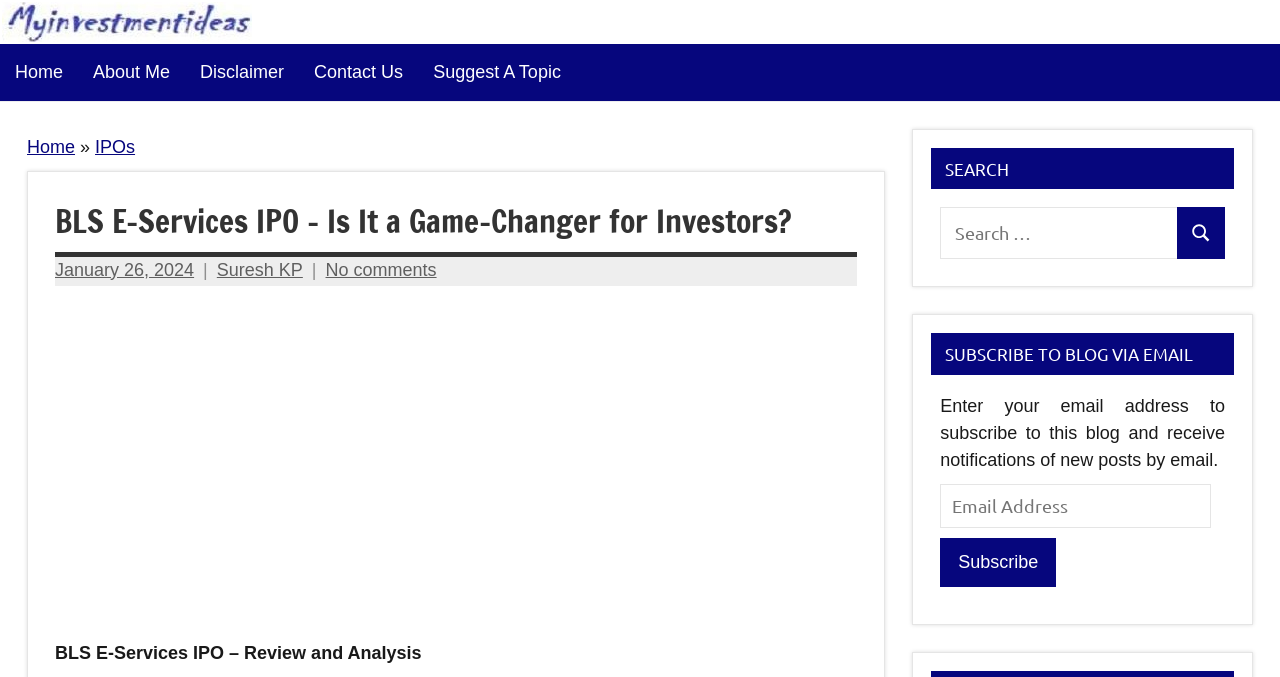What is the topic of the current article?
Give a single word or phrase as your answer by examining the image.

BLS E-Services IPO